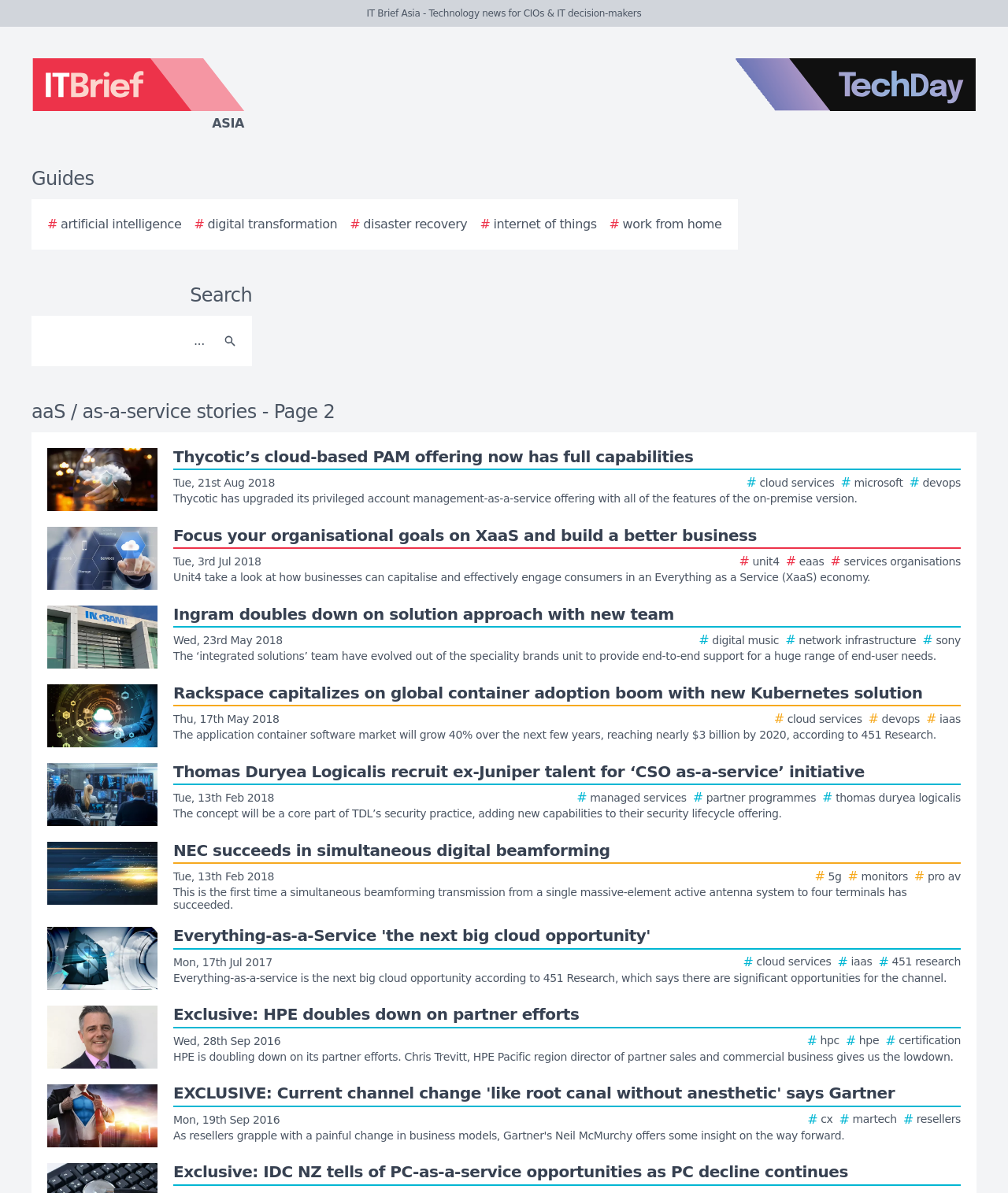What type of stories are featured on this webpage?
Analyze the screenshot and provide a detailed answer to the question.

The webpage is dedicated to featuring stories related to as-a-service, which can be seen from the heading 'aaS / as-a-service stories - Page 2' and the various article links on the page.